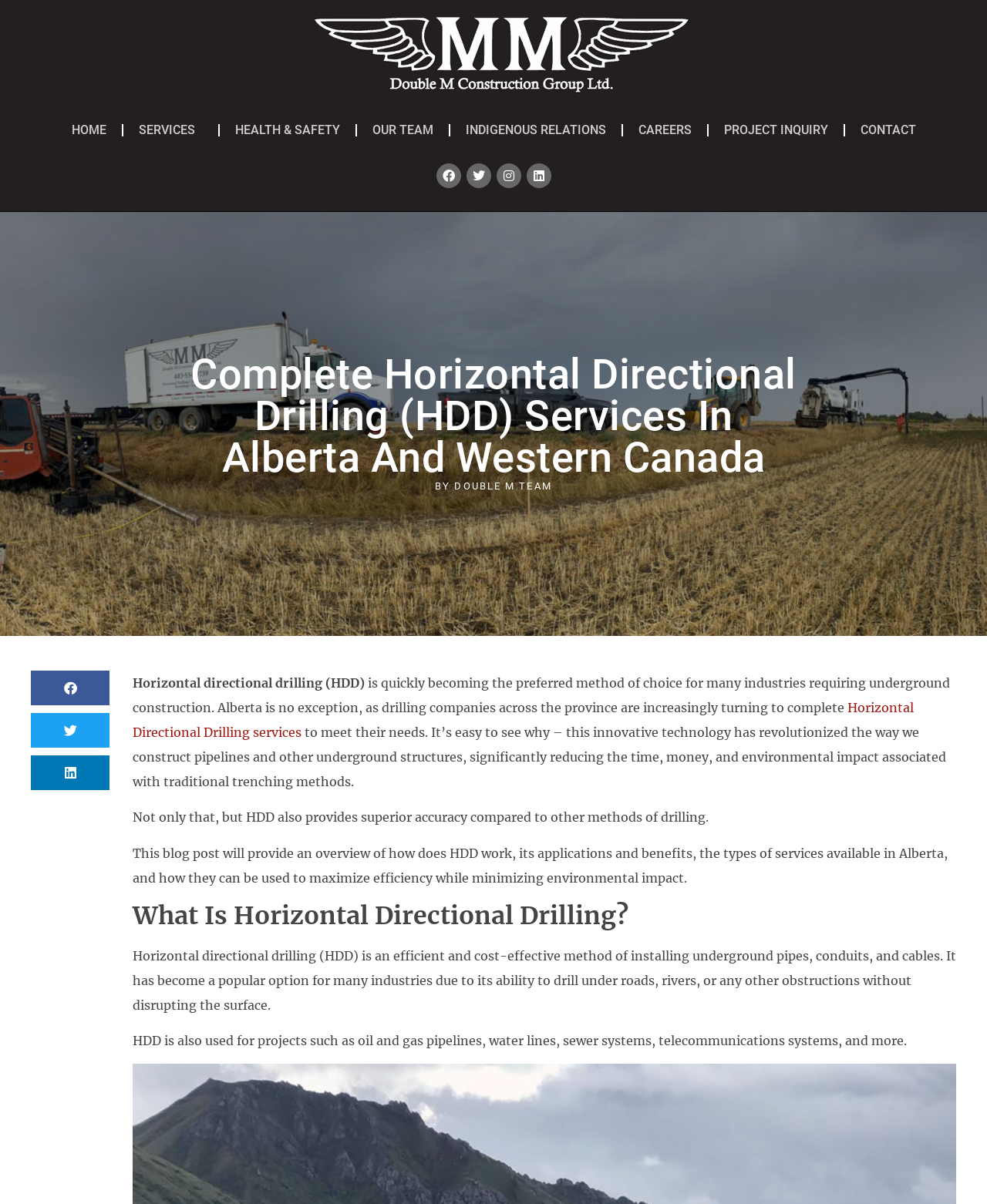Determine the bounding box coordinates of the region I should click to achieve the following instruction: "Click on PROJECT INQUIRY". Ensure the bounding box coordinates are four float numbers between 0 and 1, i.e., [left, top, right, bottom].

[0.718, 0.093, 0.854, 0.123]